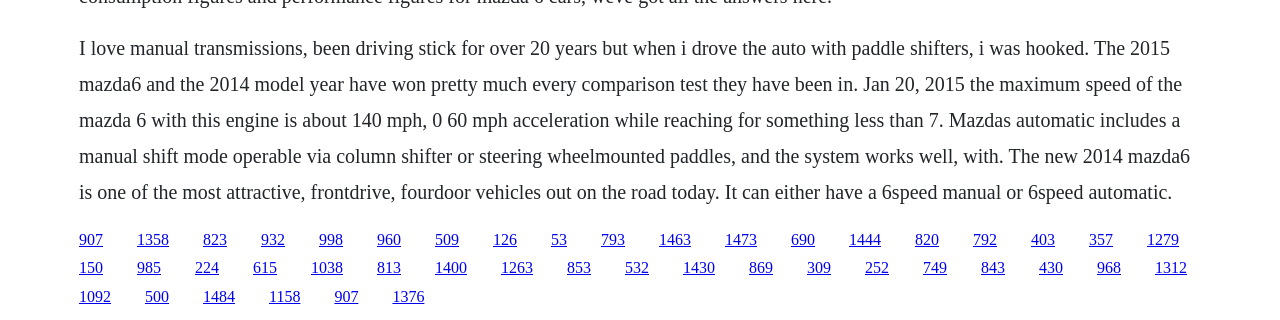Please identify the bounding box coordinates of the element that needs to be clicked to perform the following instruction: "Read the review about 2015 Mazda6".

[0.062, 0.114, 0.93, 0.633]